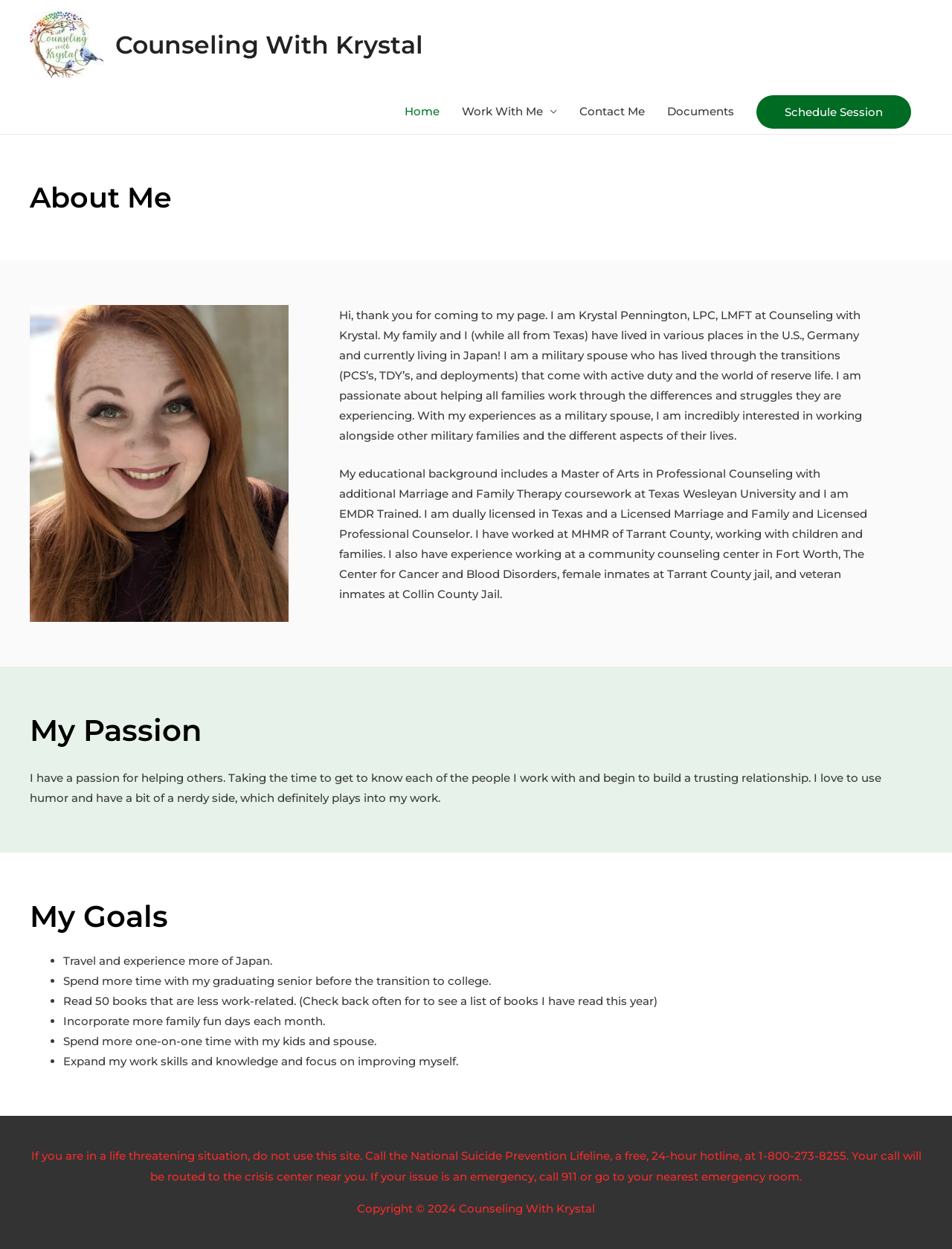What is Krystal Pennington's educational background?
Please craft a detailed and exhaustive response to the question.

According to the webpage, Krystal Pennington's educational background includes a Master of Arts in Professional Counseling with additional Marriage and Family Therapy coursework at Texas Wesleyan University.